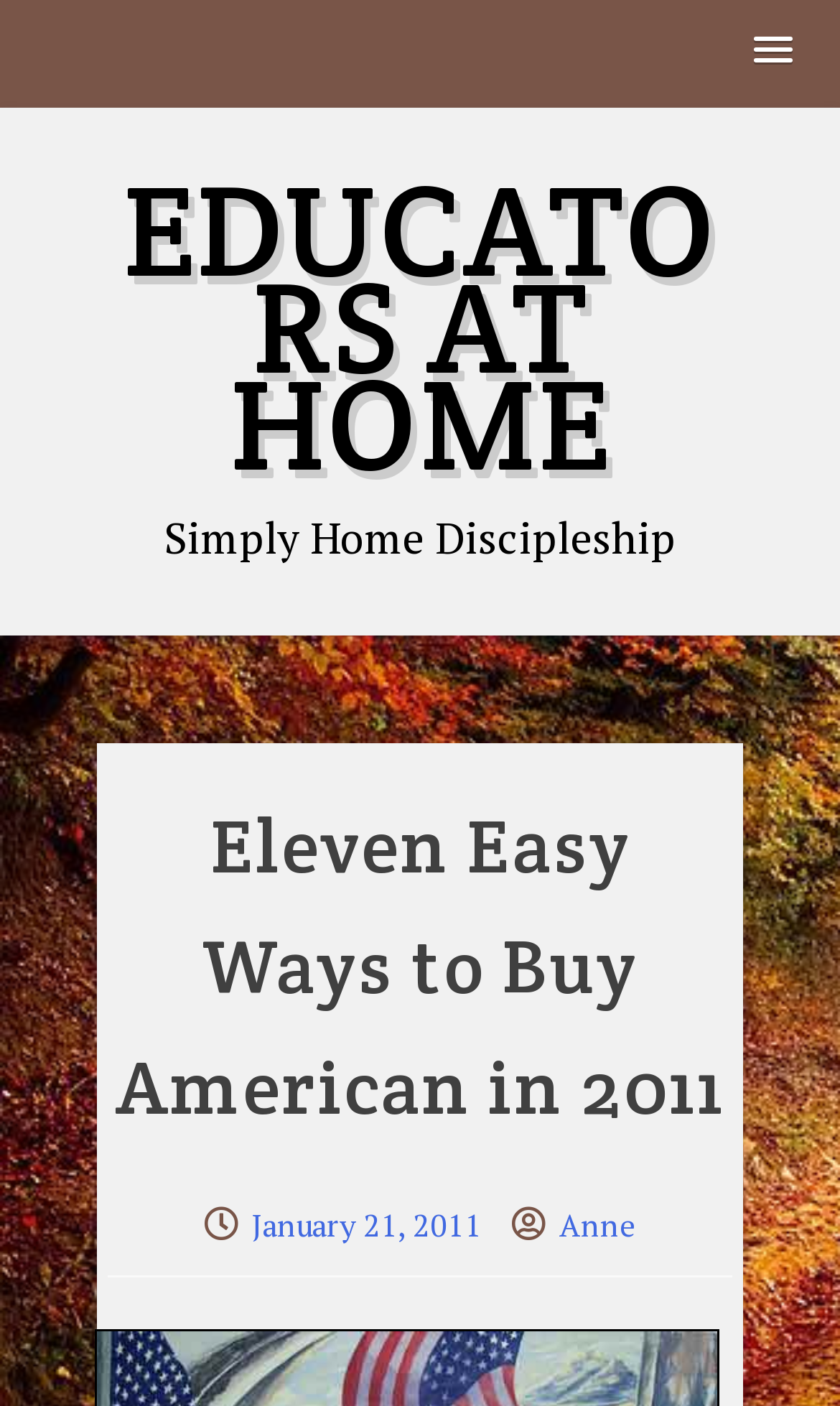Give a short answer using one word or phrase for the question:
What is the subtitle of the website?

Simply Home Discipleship